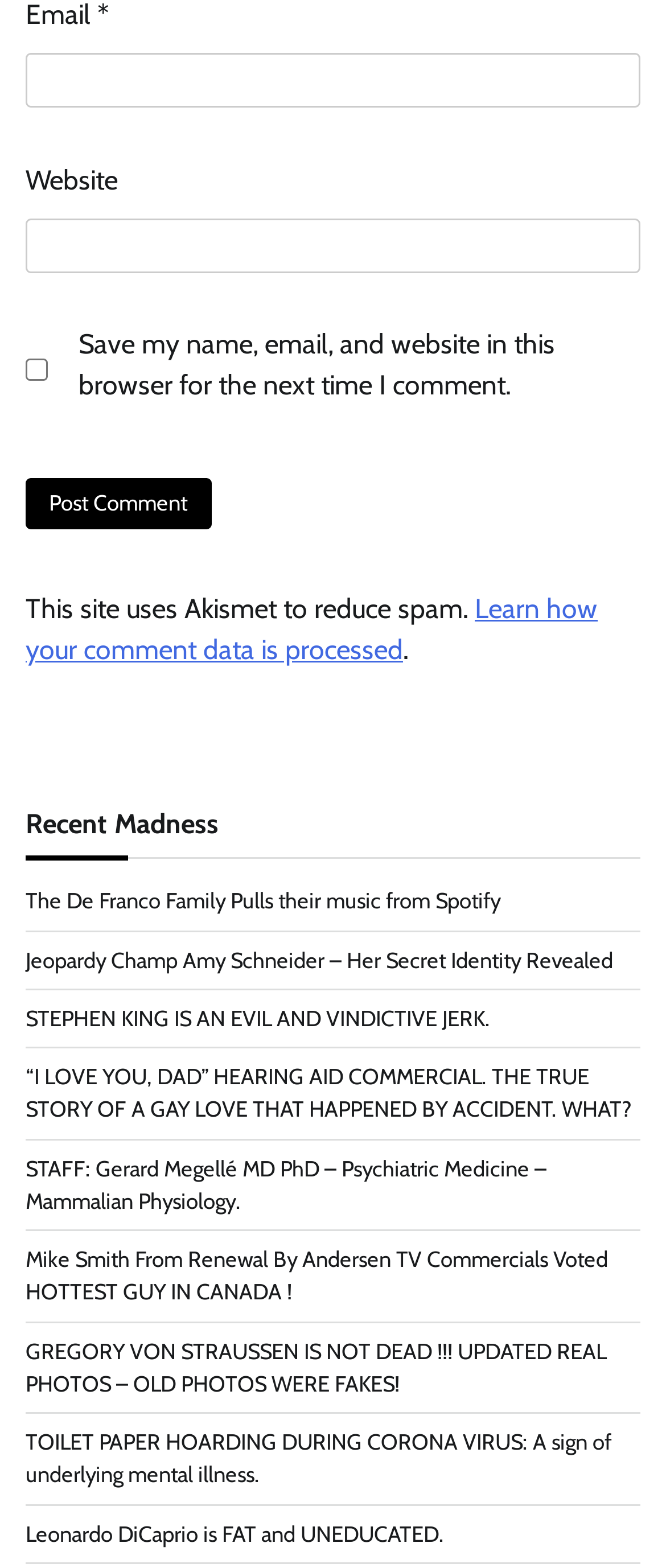What is the purpose of the 'Website' field?
Use the image to give a comprehensive and detailed response to the question.

The 'Website' field is an optional field in the comment form, as indicated by its label and the fact that it is not marked as required. This suggests that the purpose of the 'Website' field is to allow users to provide additional information about themselves, but it is not necessary for submitting a comment.